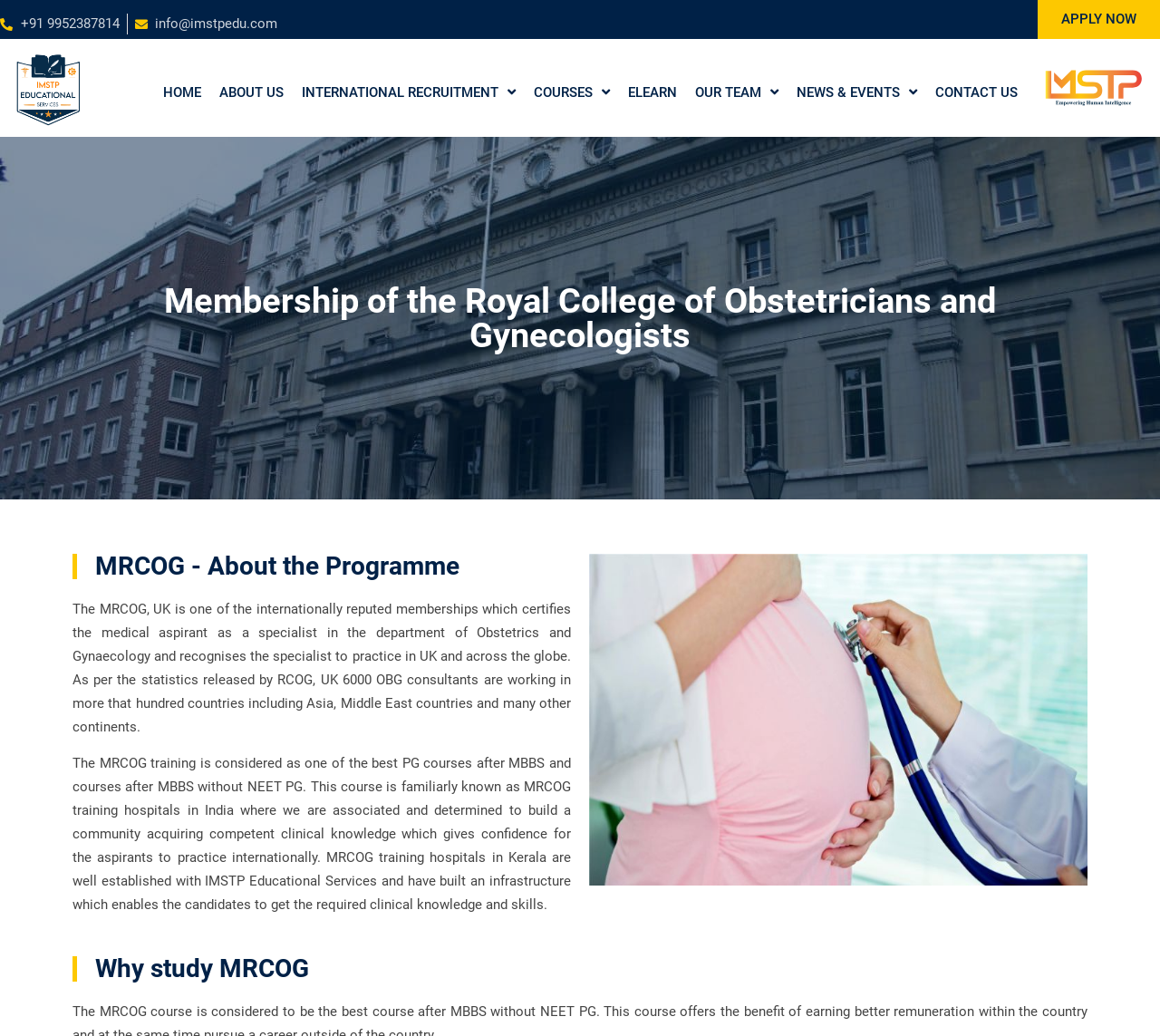Using the element description: "International Recruitment", determine the bounding box coordinates for the specified UI element. The coordinates should be four float numbers between 0 and 1, [left, top, right, bottom].

[0.253, 0.067, 0.453, 0.111]